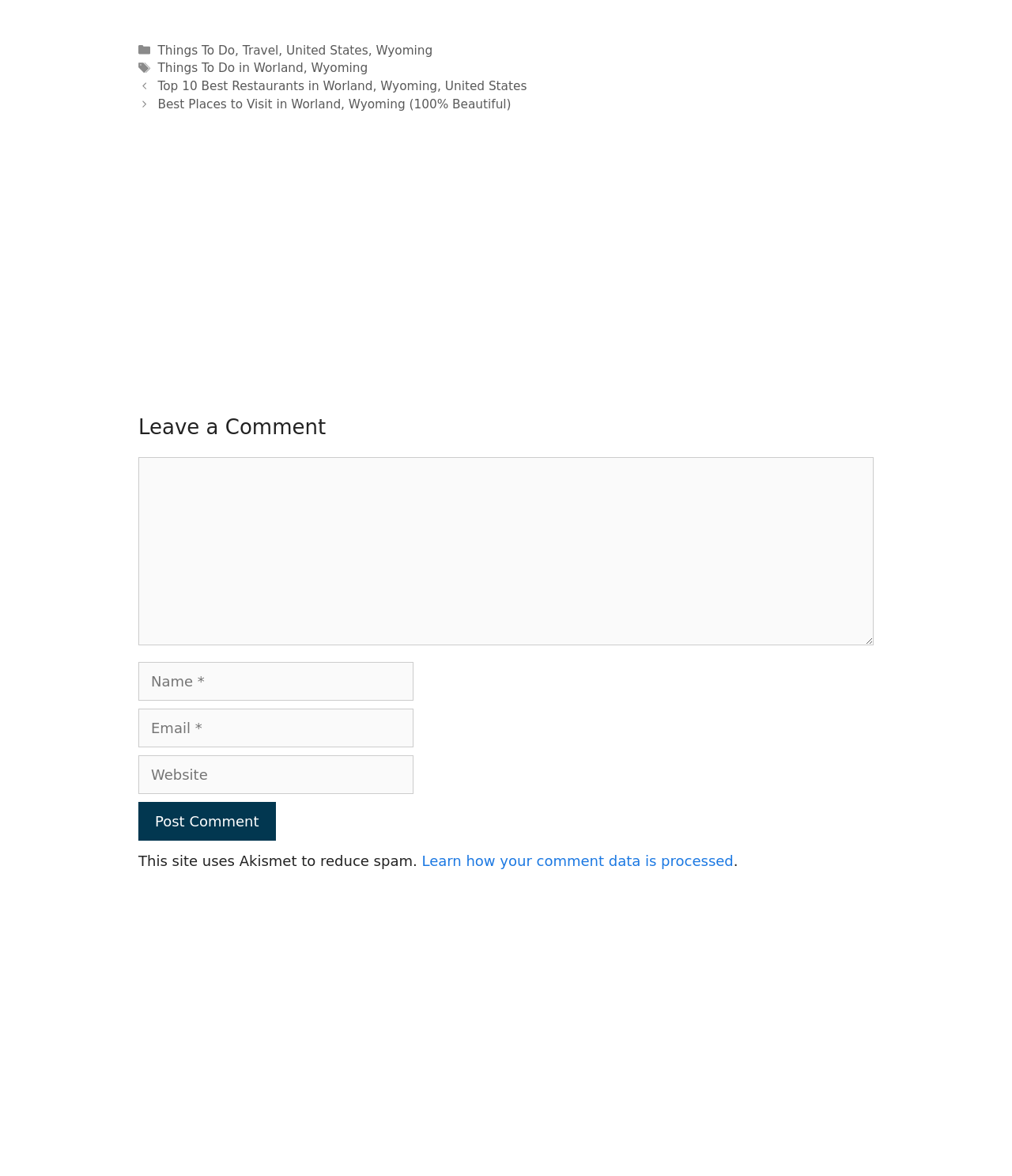What is required to leave a comment?
Using the information presented in the image, please offer a detailed response to the question.

In the comment section, I noticed that there are three input fields: 'Name', 'Email', and 'Comment'. All three fields are marked as required, indicating that users must fill them out to leave a comment.